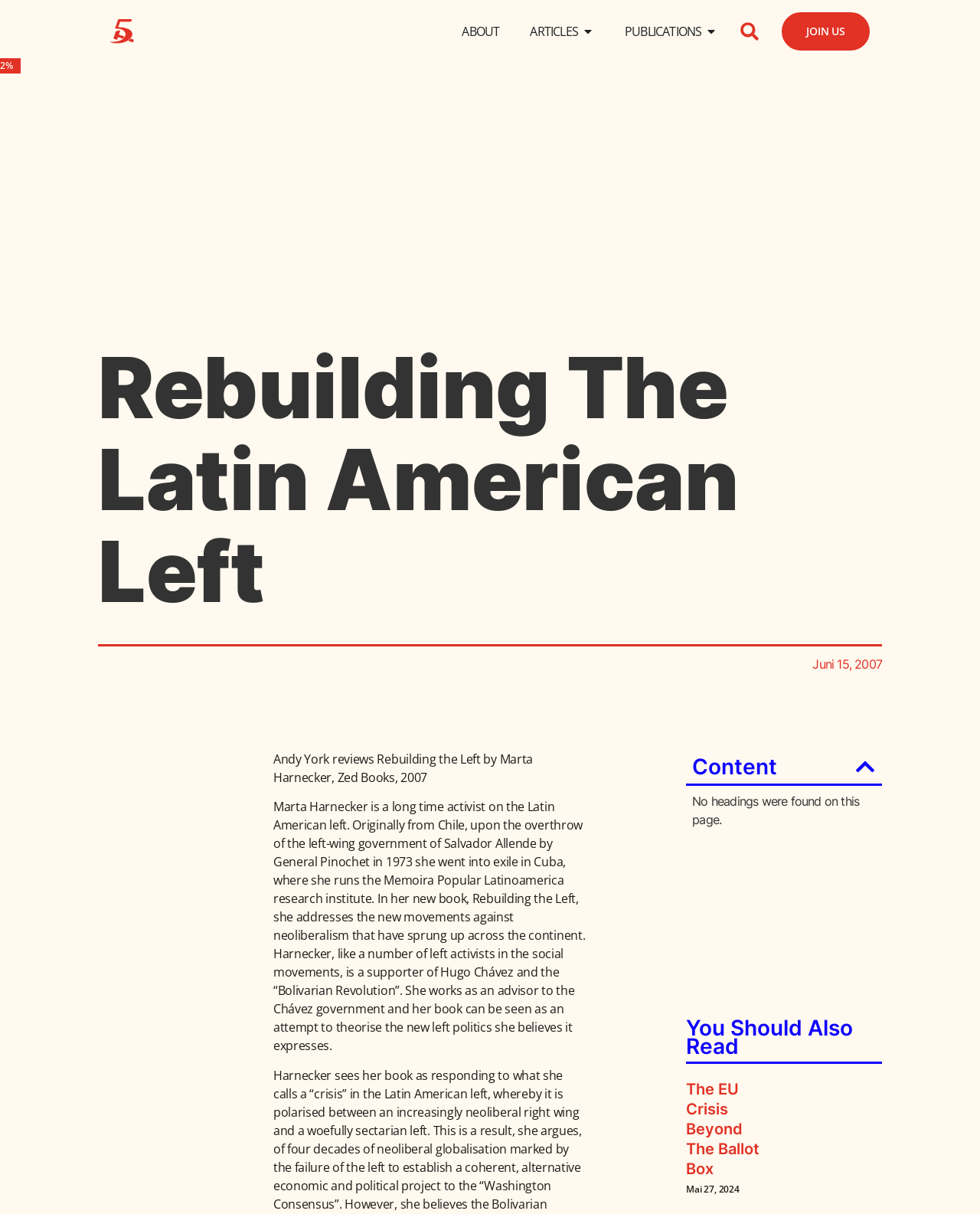What is the name of the author of the book 'Rebuilding the Left'?
Refer to the image and provide a one-word or short phrase answer.

Marta Harnecker